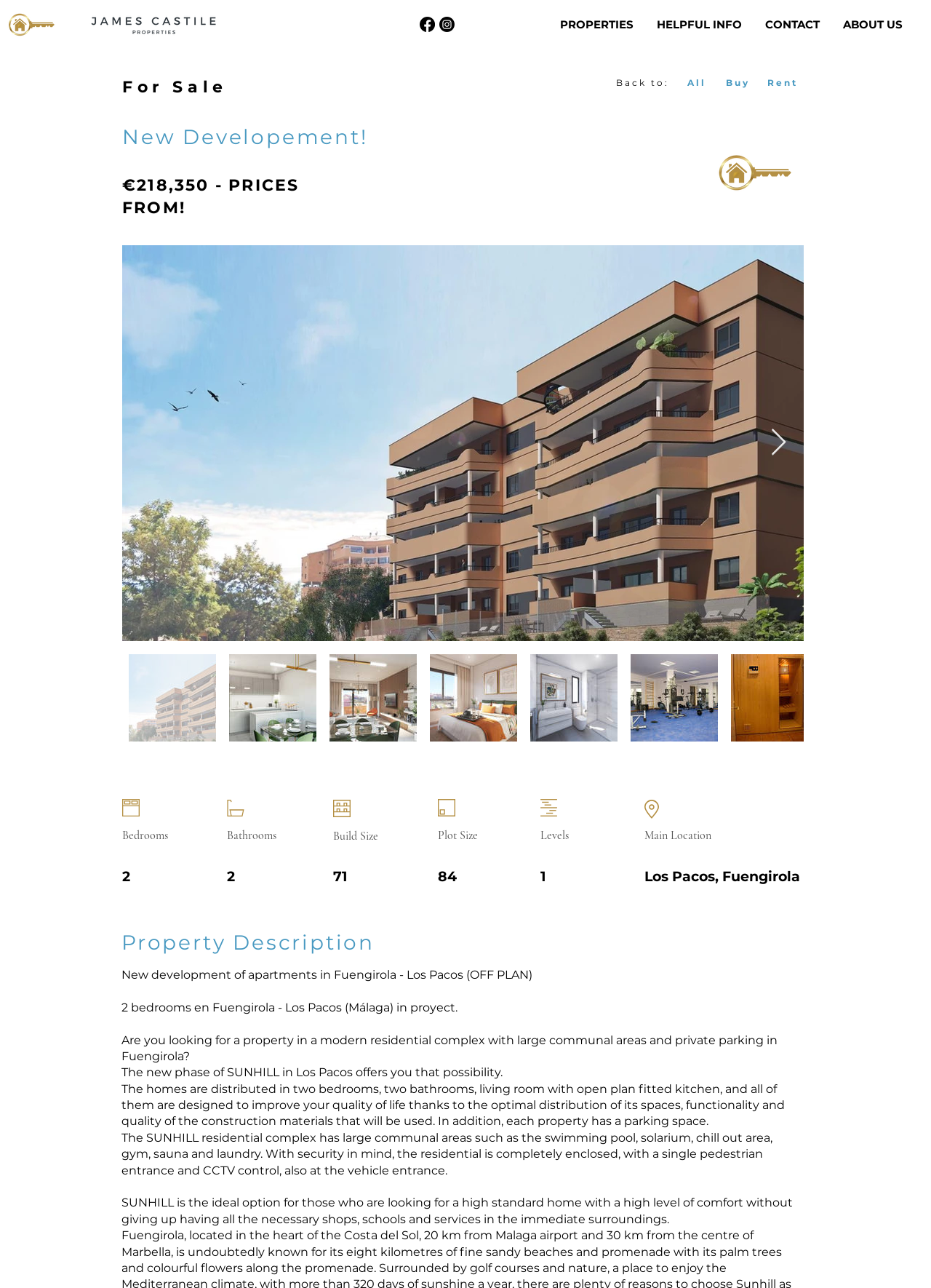Using the element description: "PROPERTIES", determine the bounding box coordinates for the specified UI element. The coordinates should be four float numbers between 0 and 1, [left, top, right, bottom].

[0.59, 0.01, 0.694, 0.029]